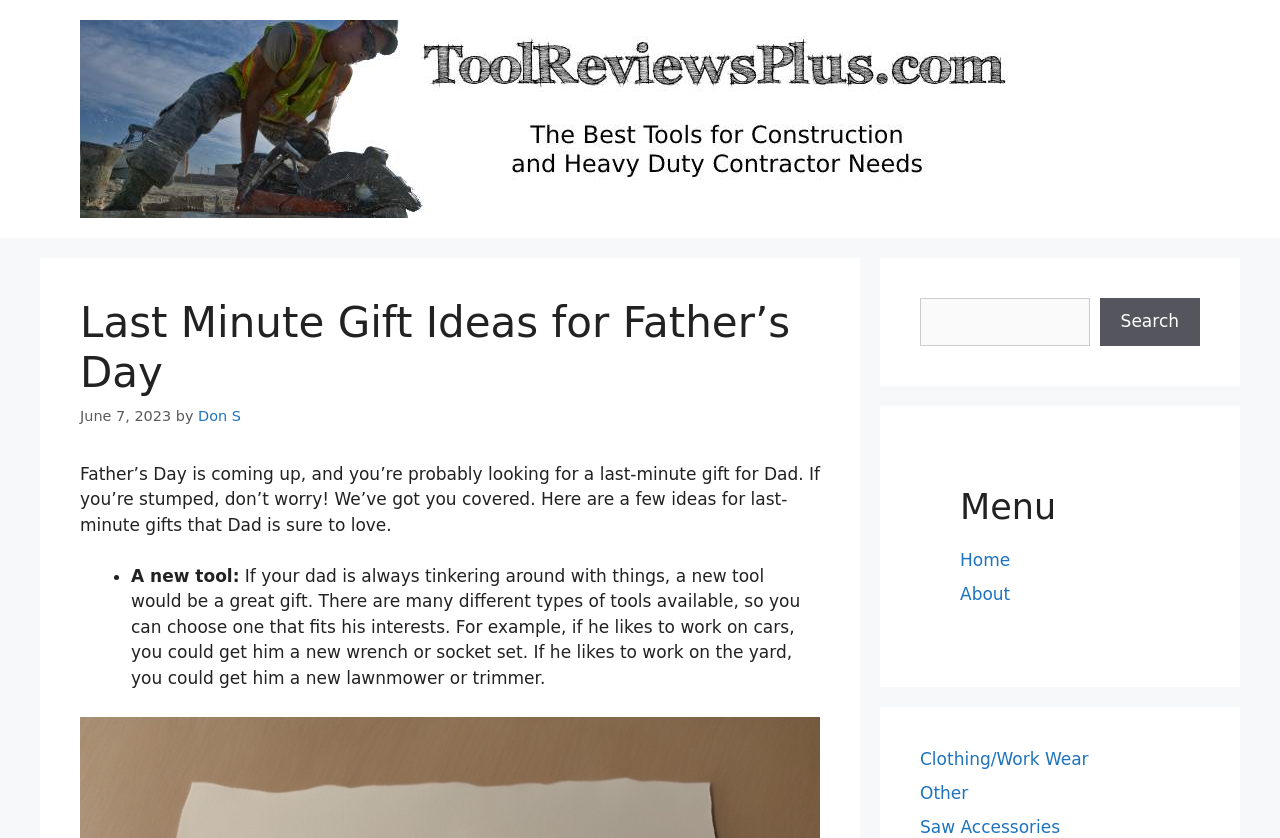What is the topic of the article?
Please provide a comprehensive answer based on the information in the image.

The topic of the article can be found by looking at the main heading, which is 'Last Minute Gift Ideas for Father’s Day'.